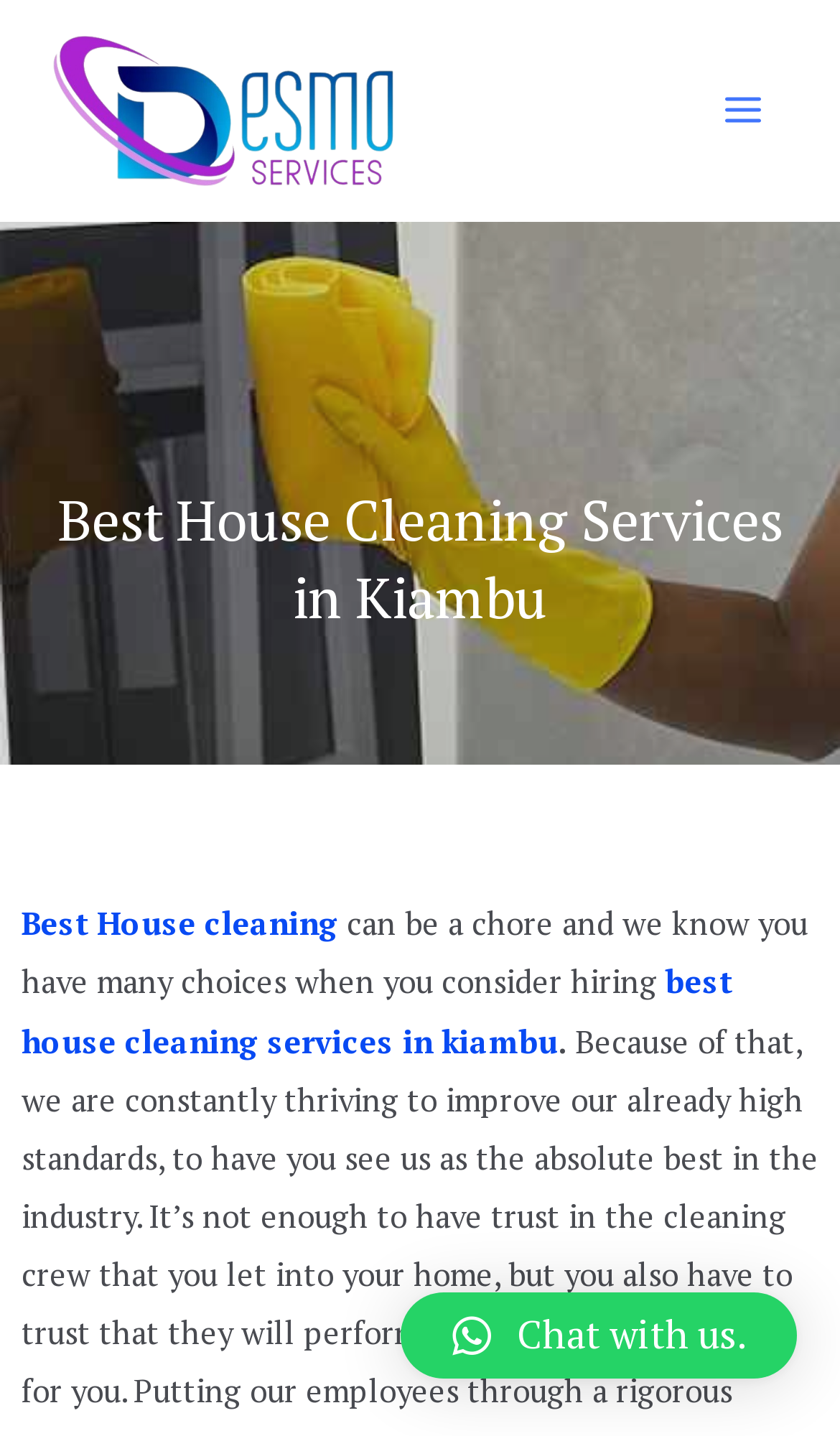Answer the following query with a single word or phrase:
How many links are there in the main content?

3